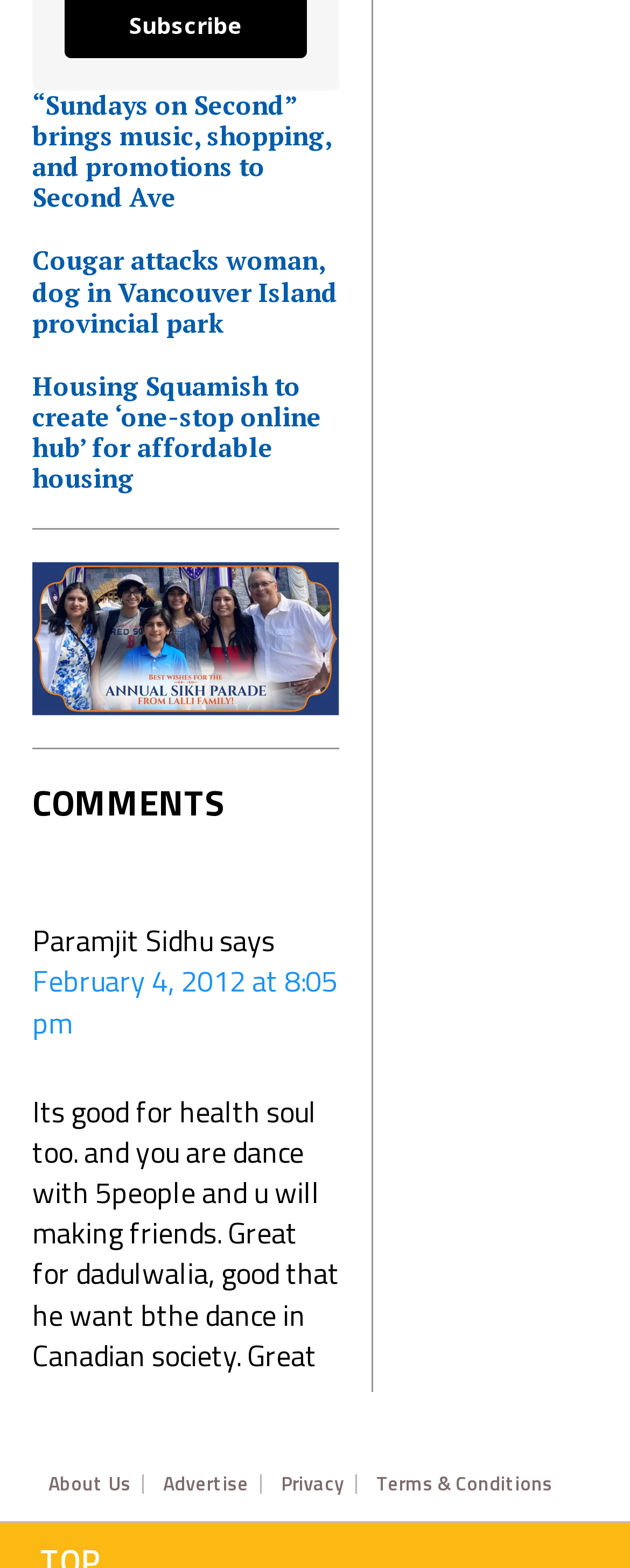Refer to the screenshot and give an in-depth answer to this question: What is the name of the person mentioned in the article?

In the article, there is a StaticText element [667] with the text 'Paramjit Sidhu', which indicates that Paramjit Sidhu is the name of the person mentioned in the article.